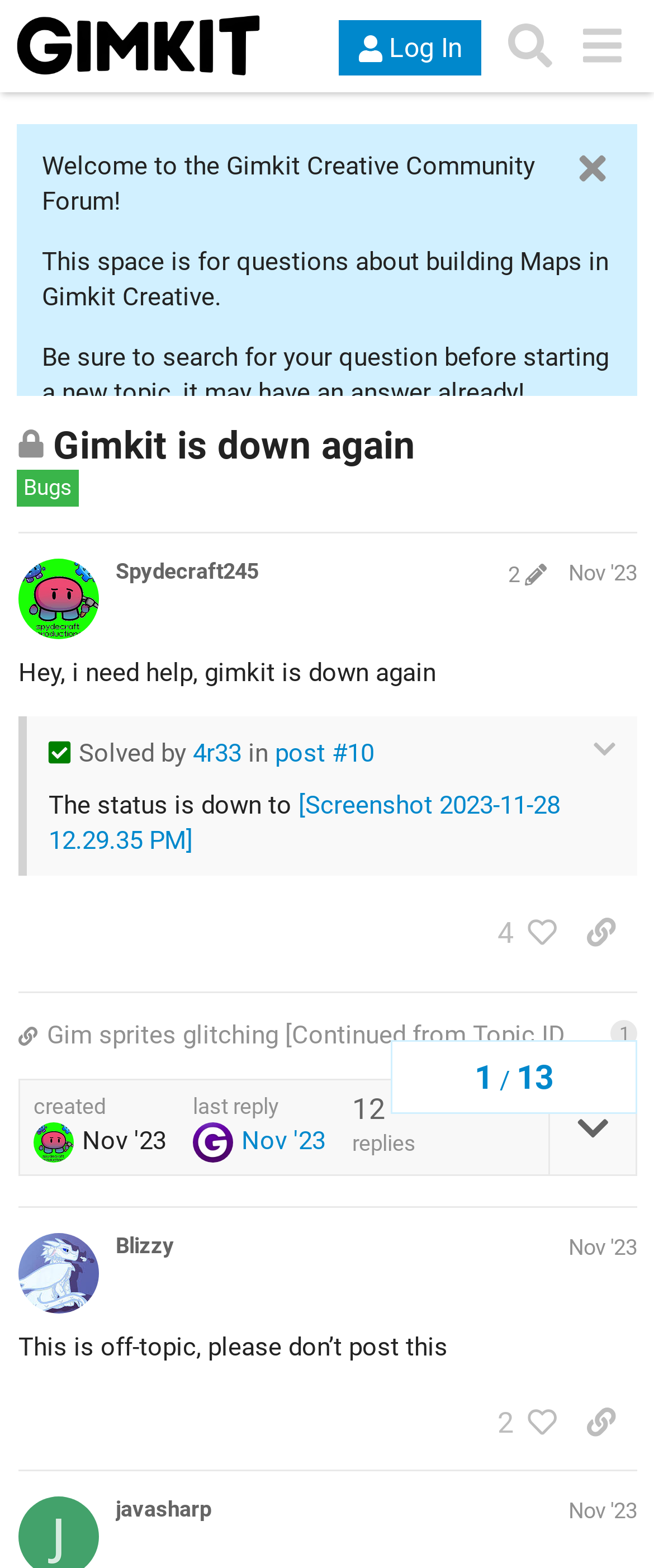Please specify the bounding box coordinates for the clickable region that will help you carry out the instruction: "Share a link to this post".

[0.864, 0.575, 0.974, 0.616]